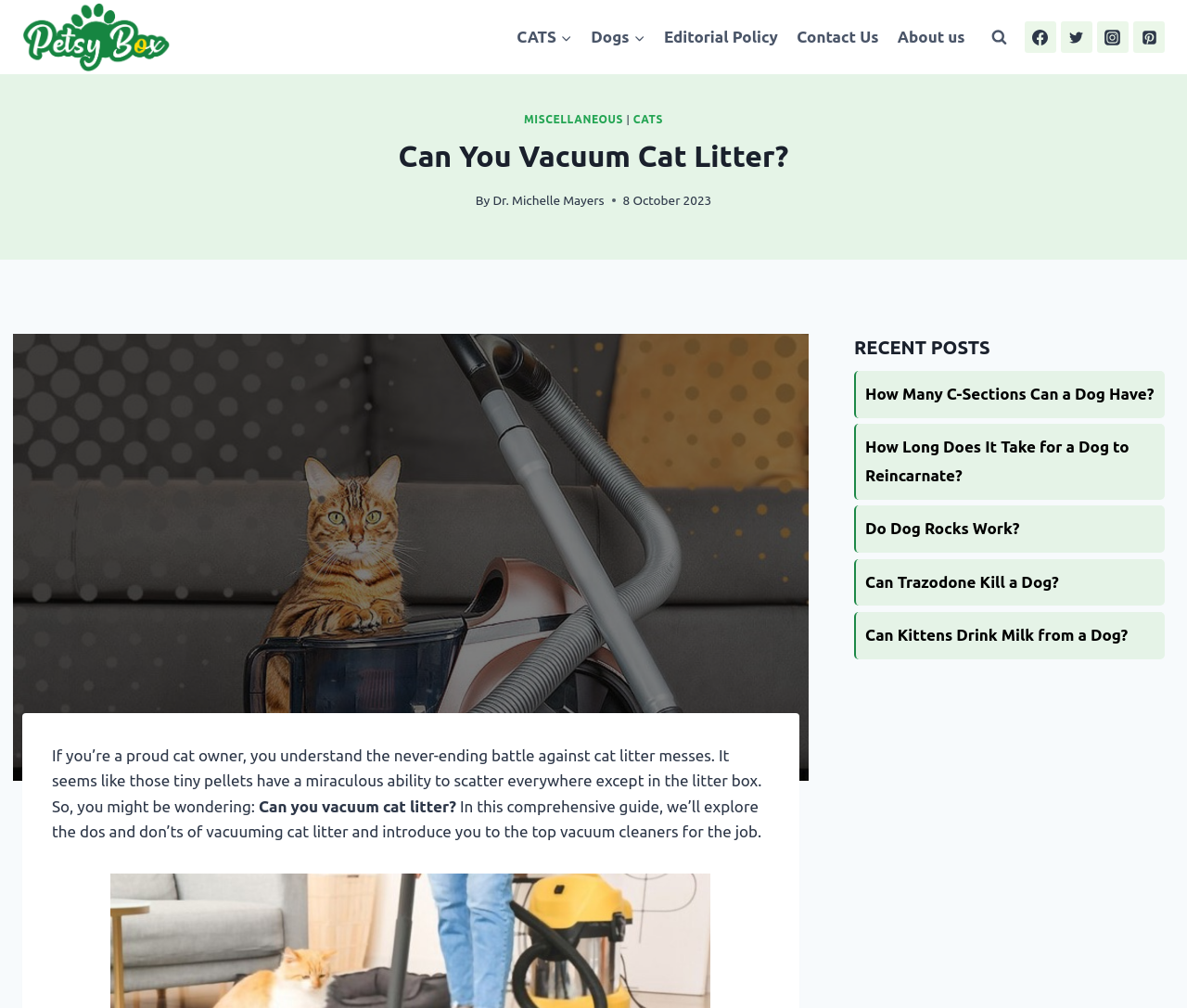Locate the bounding box coordinates of the element to click to perform the following action: 'Read the article by Dr. Michelle Mayers'. The coordinates should be given as four float values between 0 and 1, in the form of [left, top, right, bottom].

[0.415, 0.191, 0.509, 0.206]